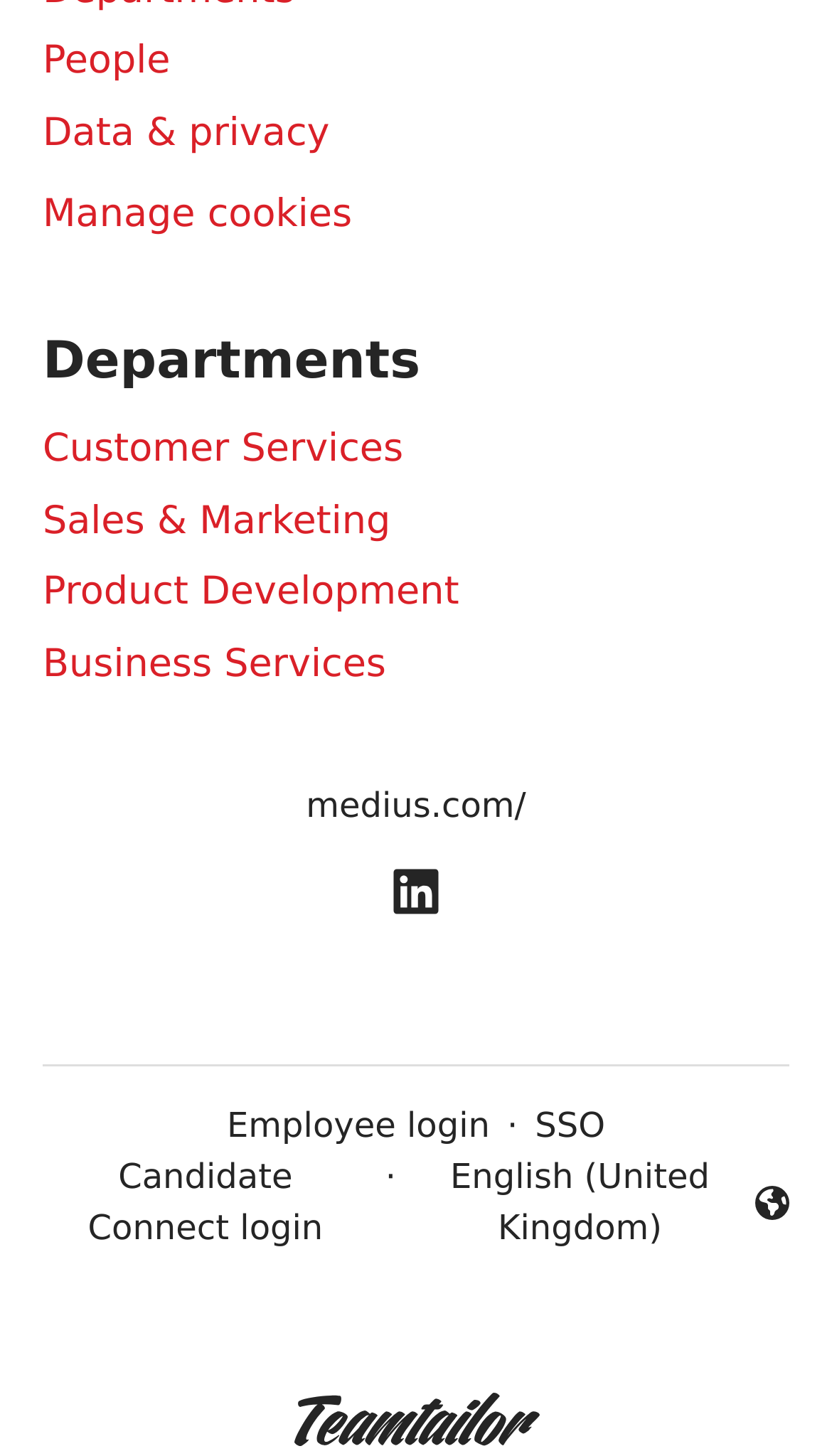Find the bounding box coordinates for the UI element that matches this description: "Business Services".

[0.051, 0.435, 0.464, 0.477]